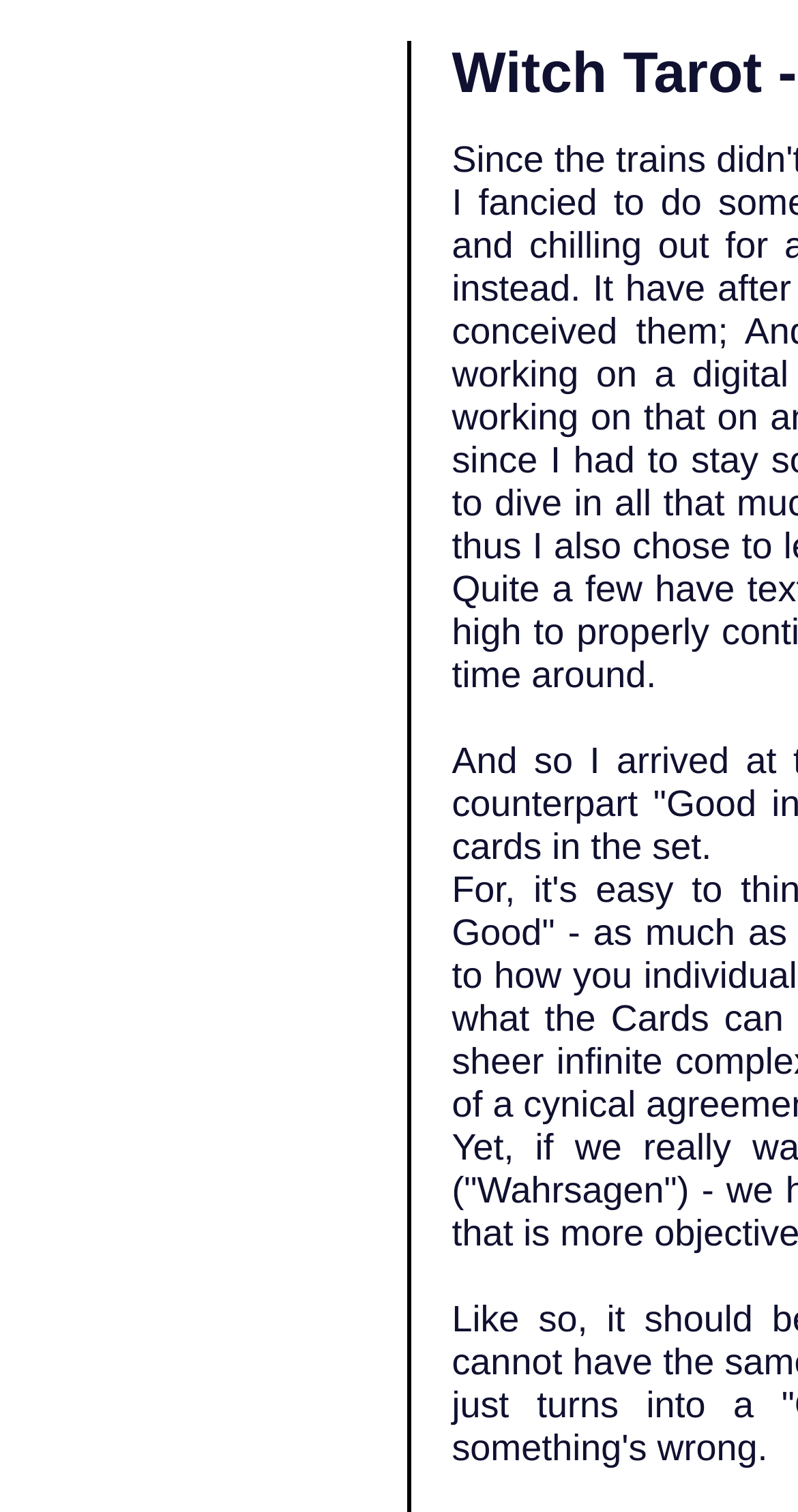Identify and provide the text of the main header on the webpage.

Witch Tarot - Star 2